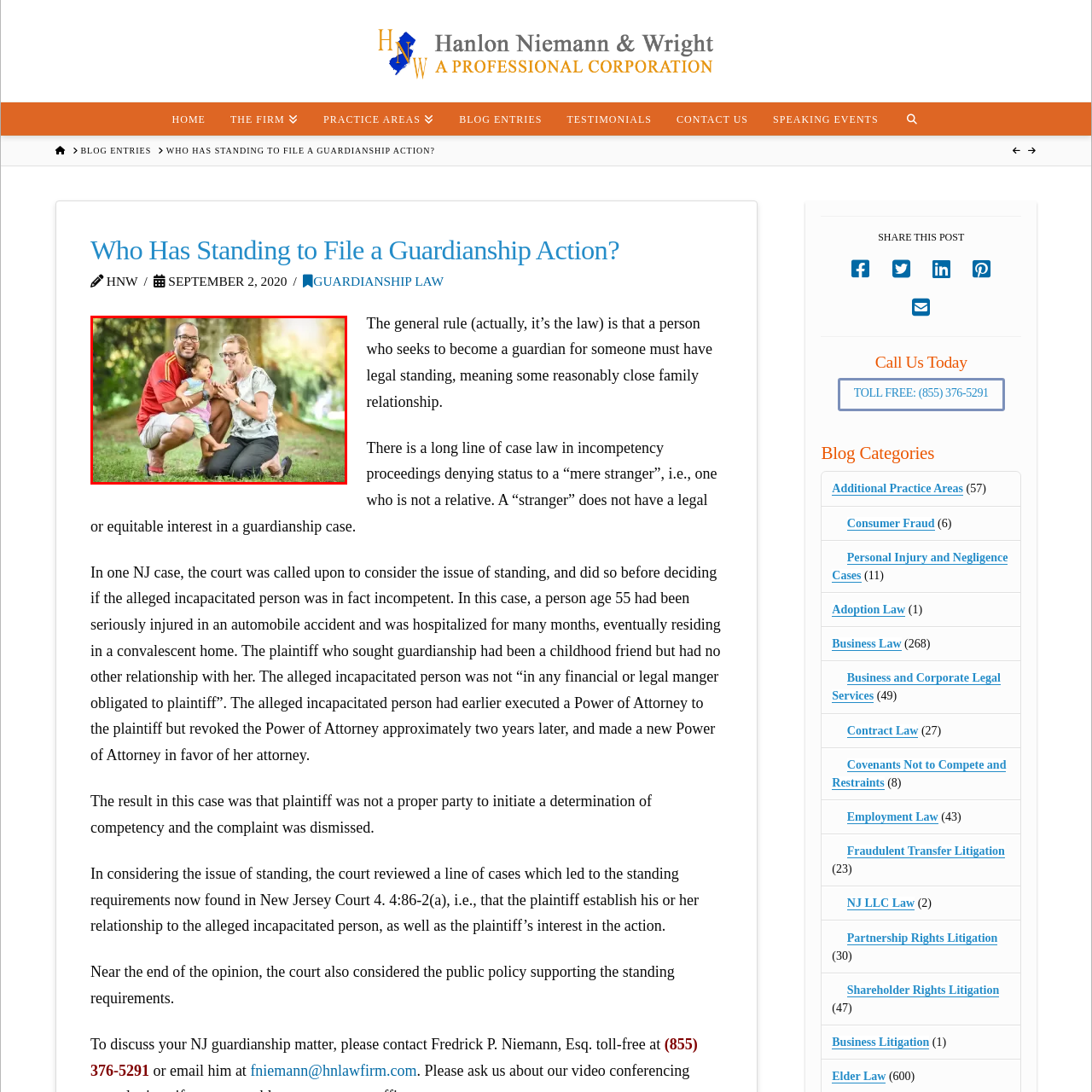Provide a thorough caption for the image that is surrounded by the red boundary.

In the image, a joyful family is captured outdoors, showcasing a moment of love and togetherness. The scene features a smiling father and mother, crouching down on a grassy area, with the father dressed in a red sports jersey and shorts, while the mother wears a casual top and dark pants. Between them is their young daughter, who is playfully embracing her father's side. The child, dressed in colorful clothes, exudes happiness and curiosity. The background is filled with soft natural light filtering through the trees, creating a warm and cheerful atmosphere. This image beautifully illustrates the bond shared by the family, highlighting themes of joy, connection, and the simplicity of family moments in an outdoor setting.